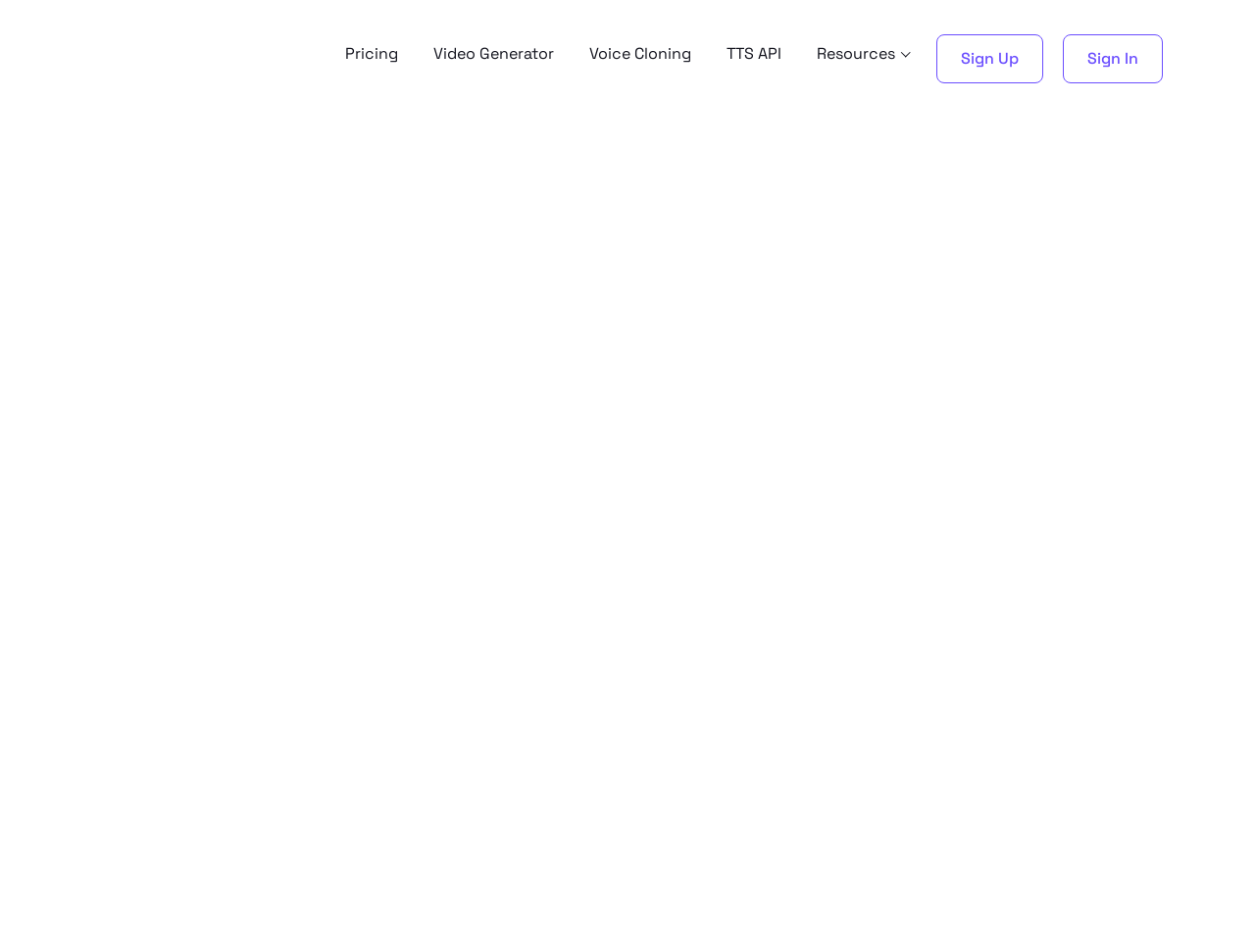What is the main topic of the article?
Examine the image and give a concise answer in one word or a short phrase.

Text-to-Speech API